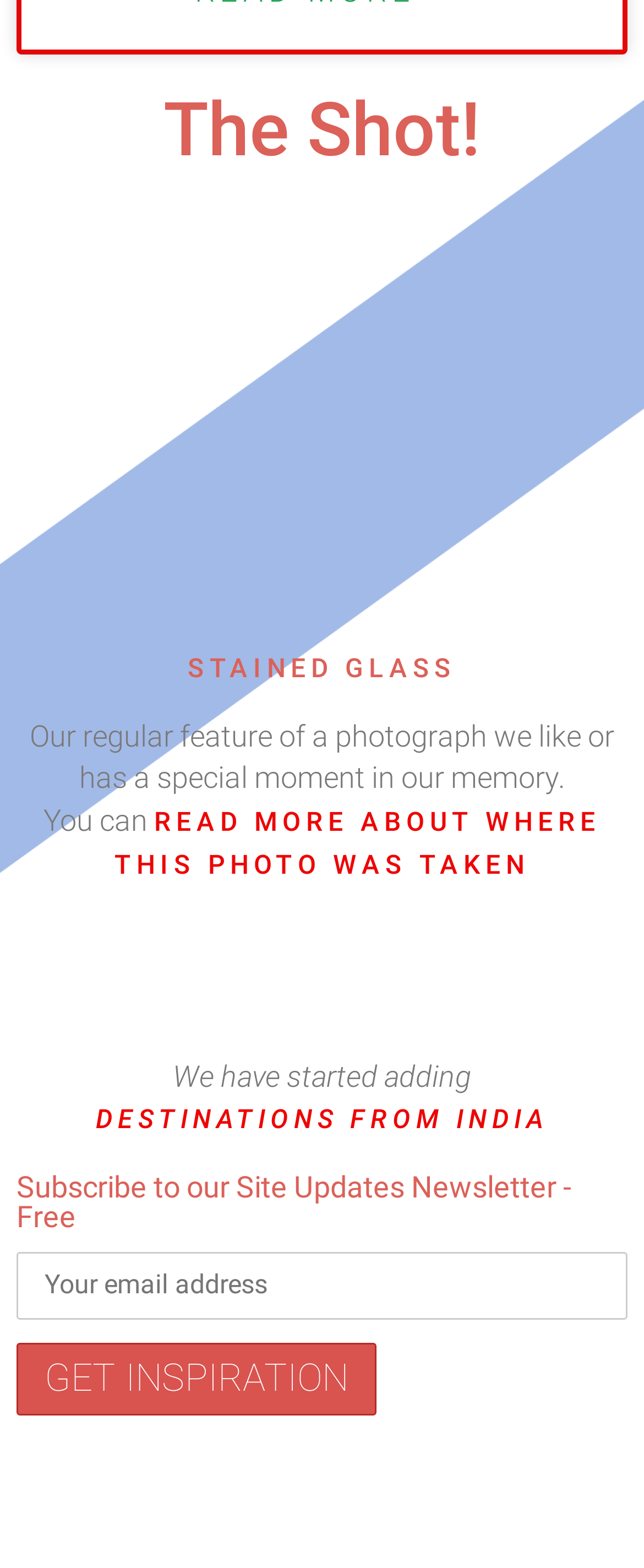What type of content is featured in the 'The Shot!' section?
Answer briefly with a single word or phrase based on the image.

Photographs